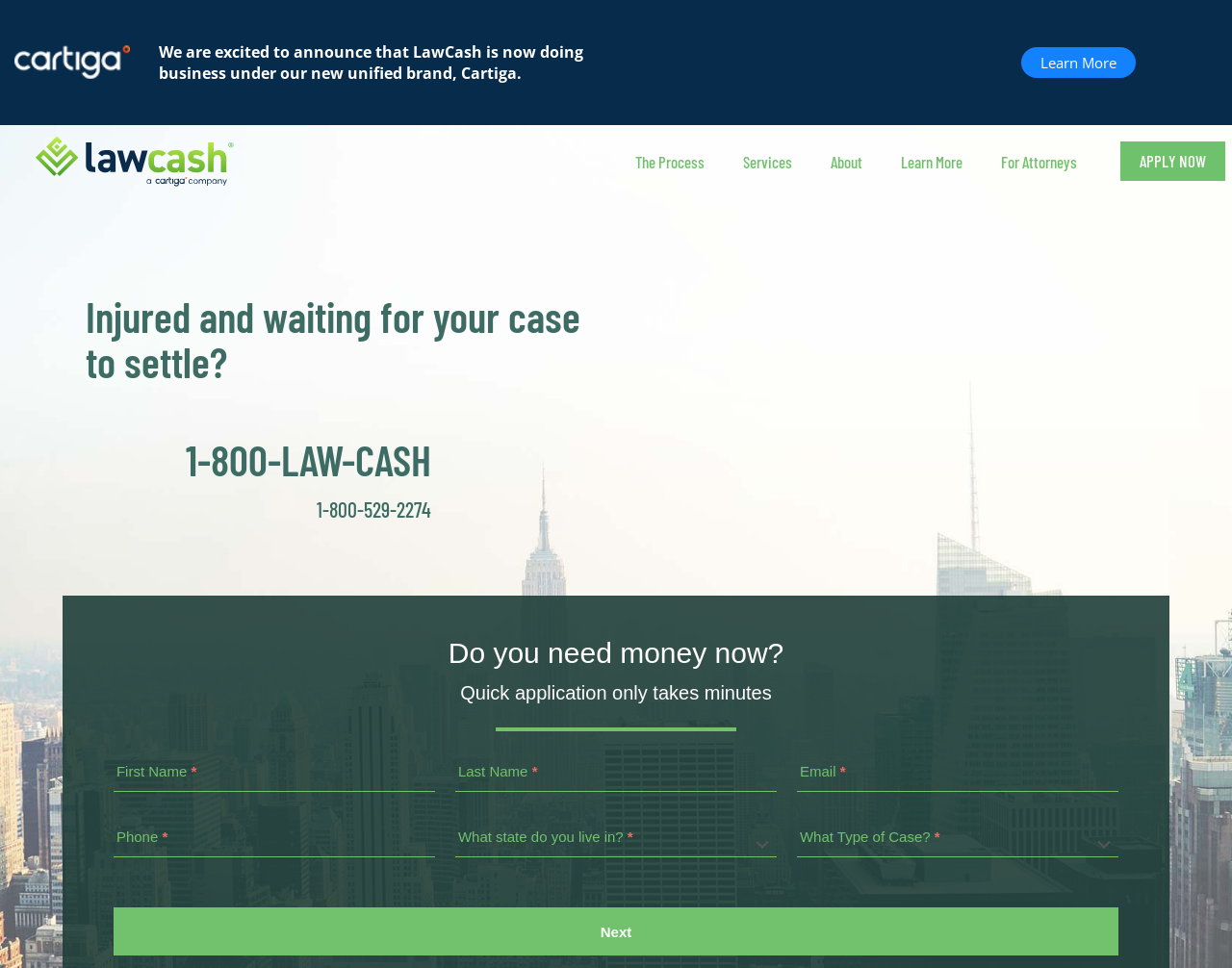Extract the bounding box for the UI element that matches this description: "parent_node: Last Name * name="item_meta[470]"".

[0.369, 0.786, 0.631, 0.818]